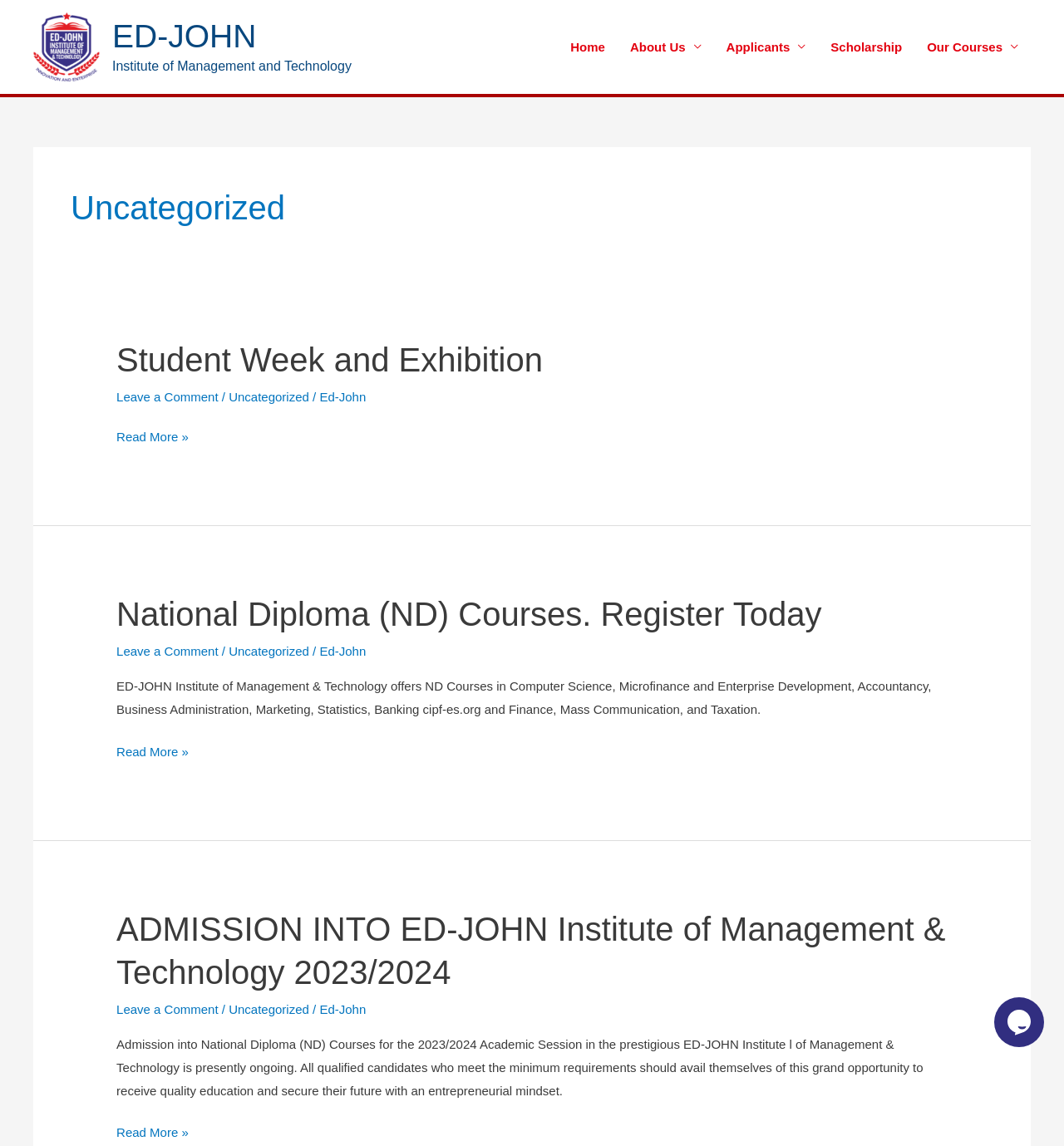Please identify the bounding box coordinates of the clickable element to fulfill the following instruction: "Read more about 'Student Week and Exhibition'". The coordinates should be four float numbers between 0 and 1, i.e., [left, top, right, bottom].

[0.109, 0.371, 0.177, 0.391]